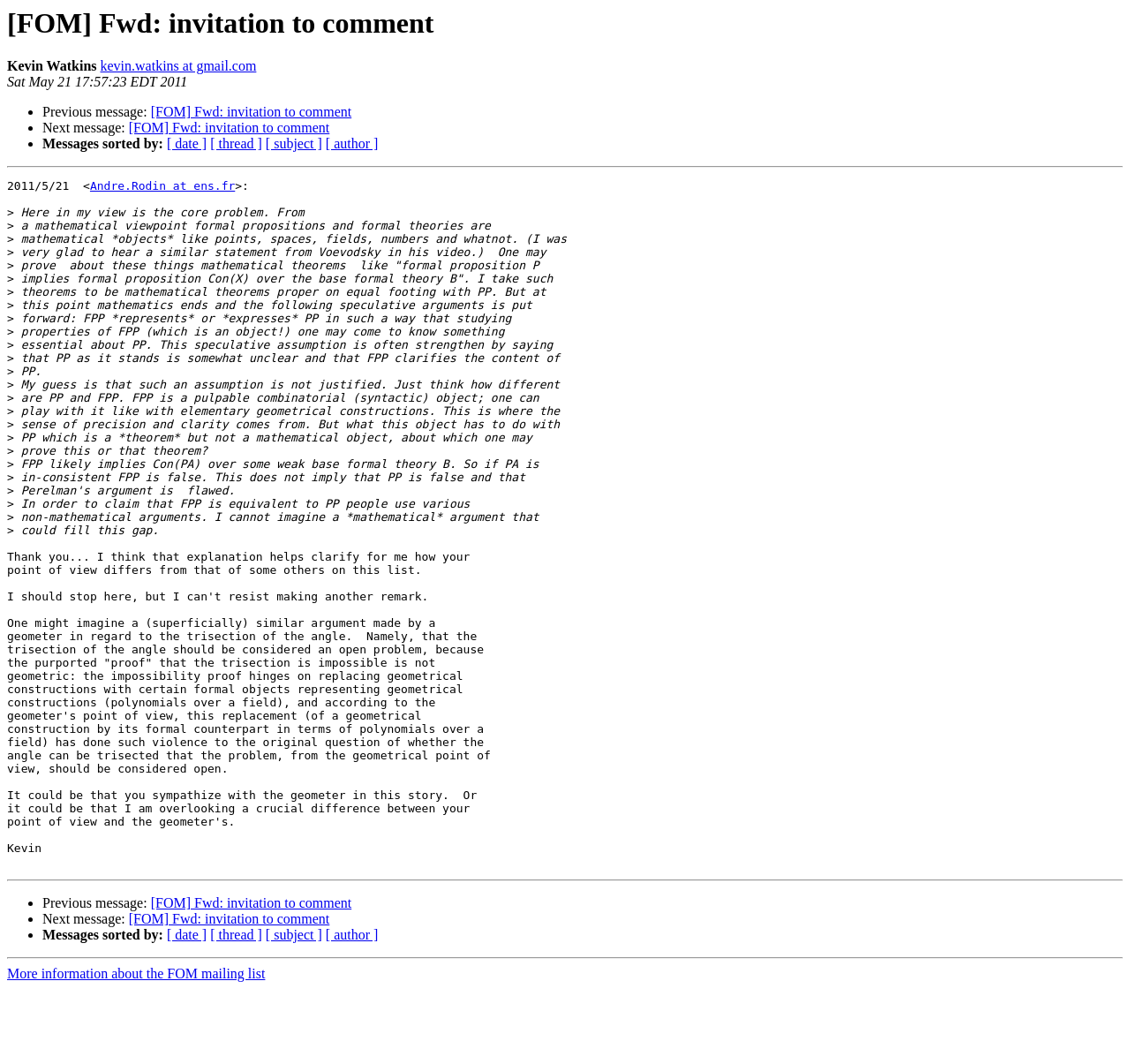Determine the coordinates of the bounding box that should be clicked to complete the instruction: "Reply to the message". The coordinates should be represented by four float numbers between 0 and 1: [left, top, right, bottom].

[0.08, 0.169, 0.208, 0.181]